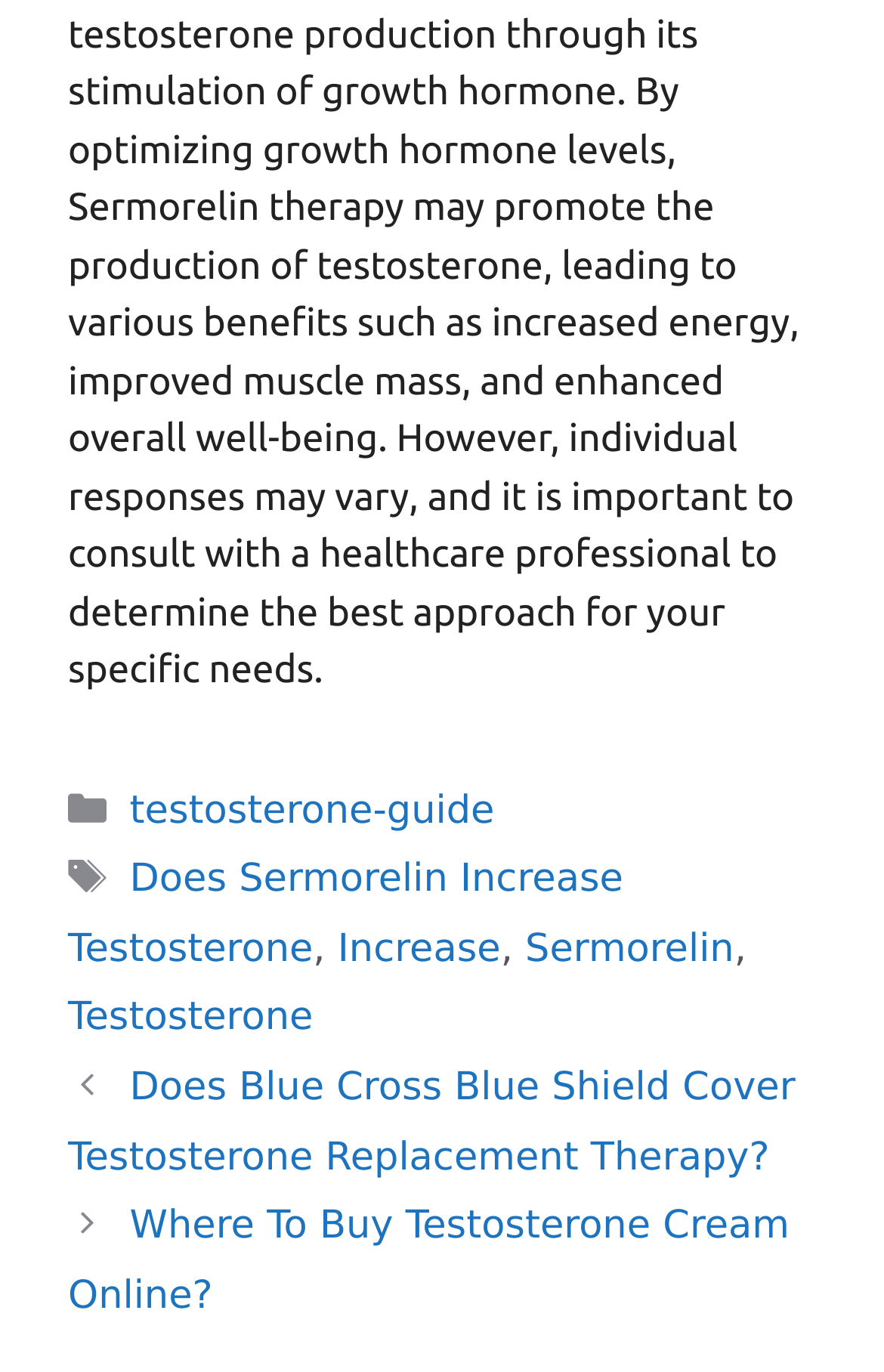What is the last post listed? Based on the image, give a response in one word or a short phrase.

Where To Buy Testosterone Cream Online?